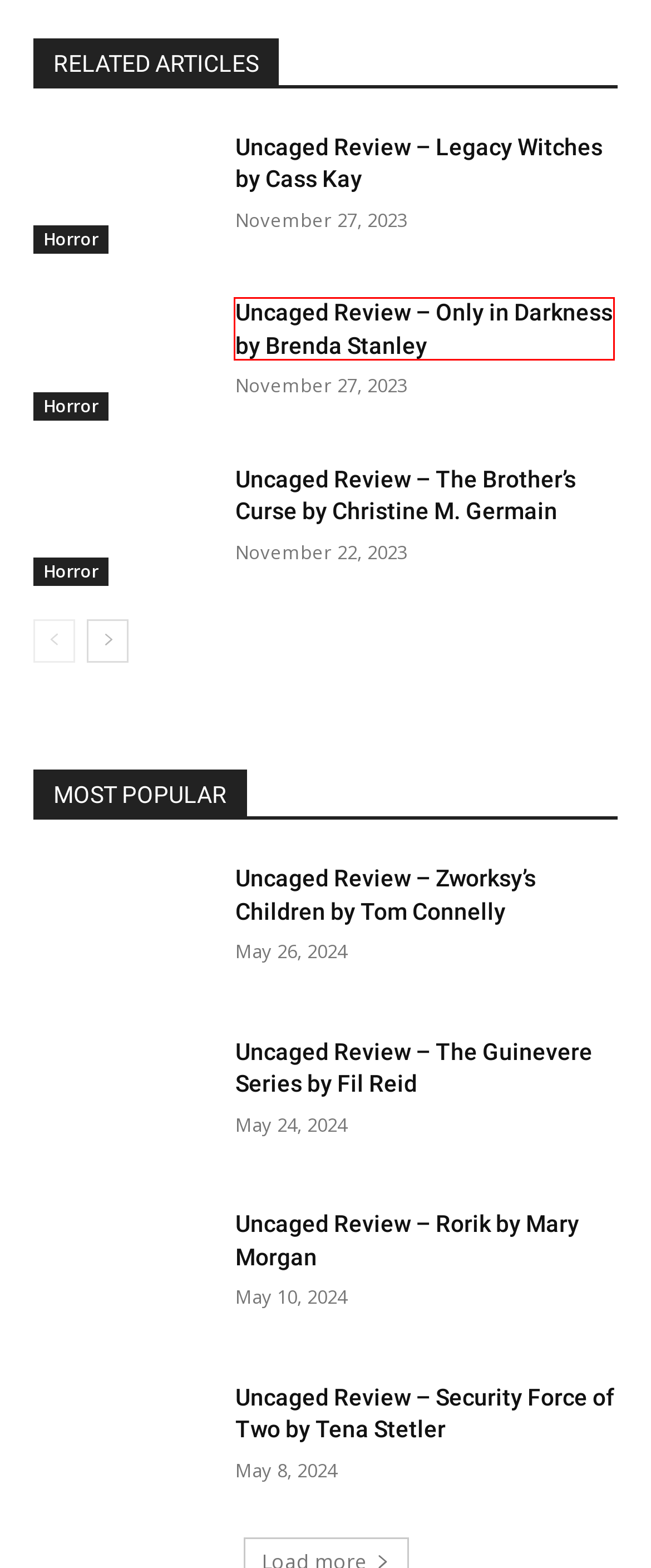Examine the screenshot of a webpage with a red rectangle bounding box. Select the most accurate webpage description that matches the new webpage after clicking the element within the bounding box. Here are the candidates:
A. Horror | Uncaged Book Reviews
B. Uncaged Review – The Sixth Event by Kristen Morie-Osisek | Uncaged Book Reviews
C. Uncaged Review – Legacy Witches by Cass Kay | Uncaged Book Reviews
D. Uncaged Review – Security Force of Two by Tena Stetler | Uncaged Book Reviews
E. Uncaged Review – The Brother’s Curse by Christine M. Germain | Uncaged Book Reviews
F. Uncaged Review – Zworksy’s Children by Tom Connelly | Uncaged Book Reviews
G. Uncaged Review – Only in Darkness by Brenda Stanley | Uncaged Book Reviews
H. Uncaged Review – The Guinevere Series by Fil Reid | Uncaged Book Reviews

G